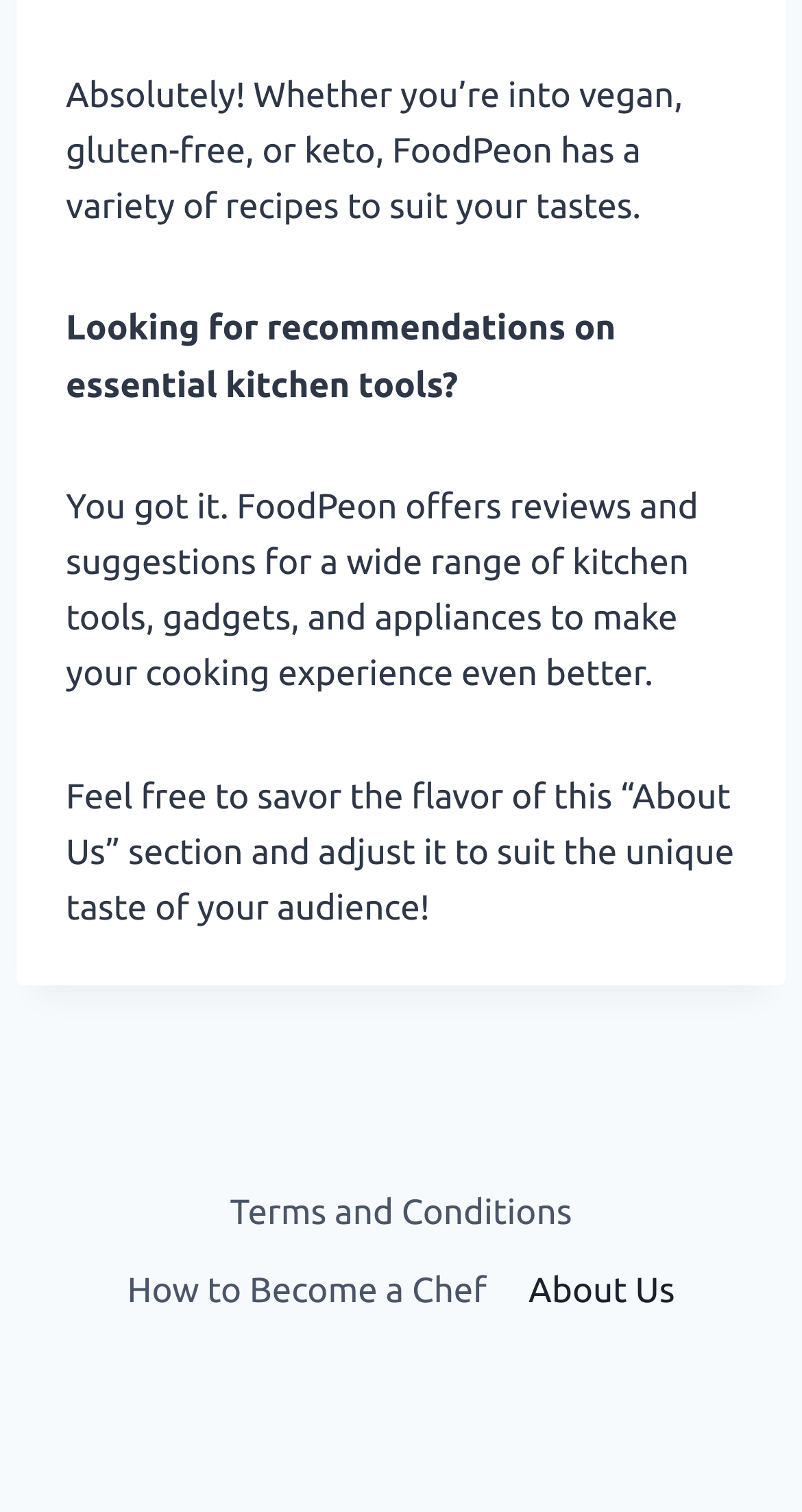Using the element description About Us, predict the bounding box coordinates for the UI element. Provide the coordinates in (top-left x, top-left y, bottom-right x, bottom-right y) format with values ranging from 0 to 1.

[0.633, 0.828, 0.868, 0.879]